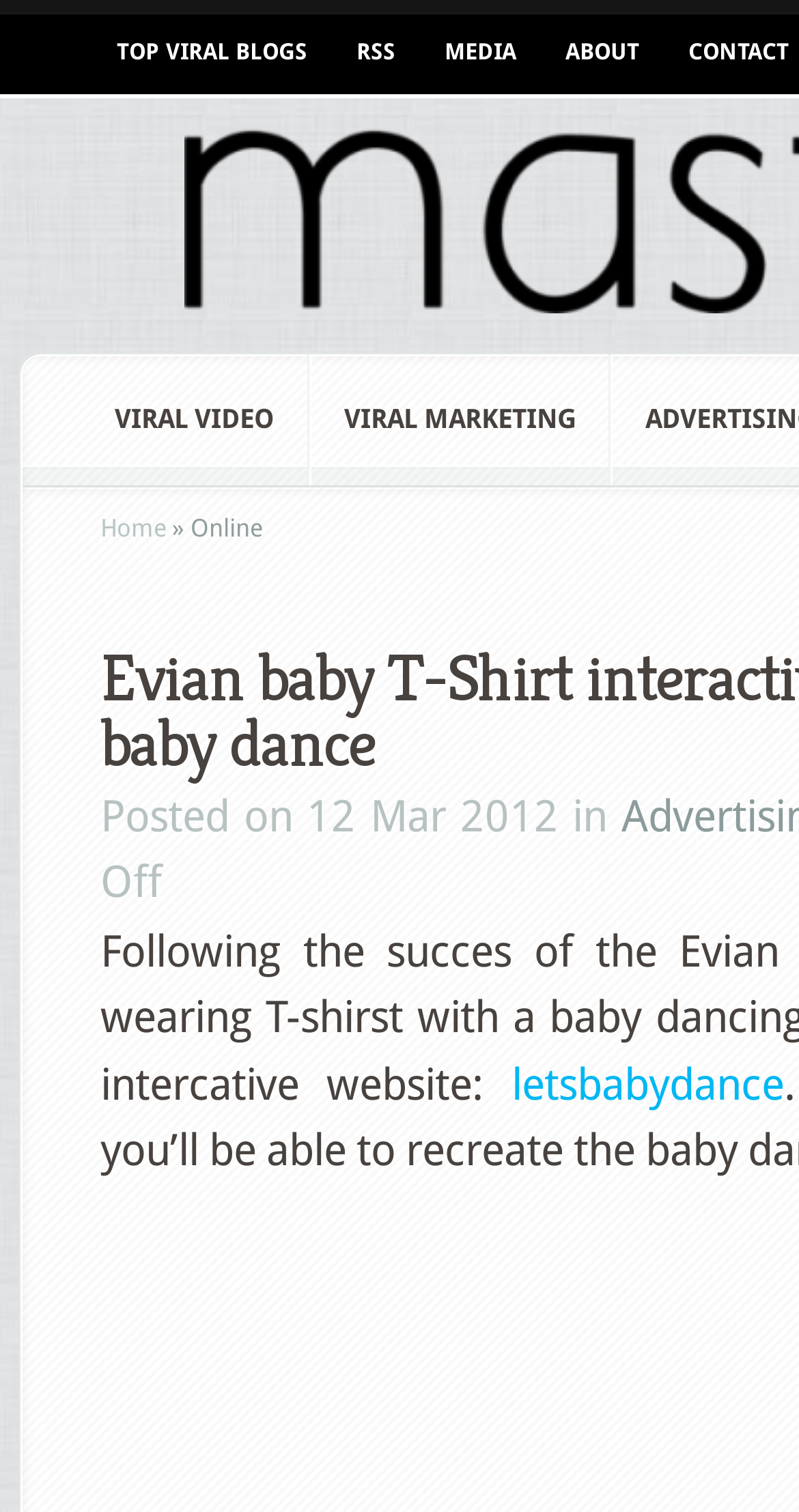Please identify the bounding box coordinates of the element that needs to be clicked to perform the following instruction: "visit about page".

[0.677, 0.0, 0.831, 0.062]